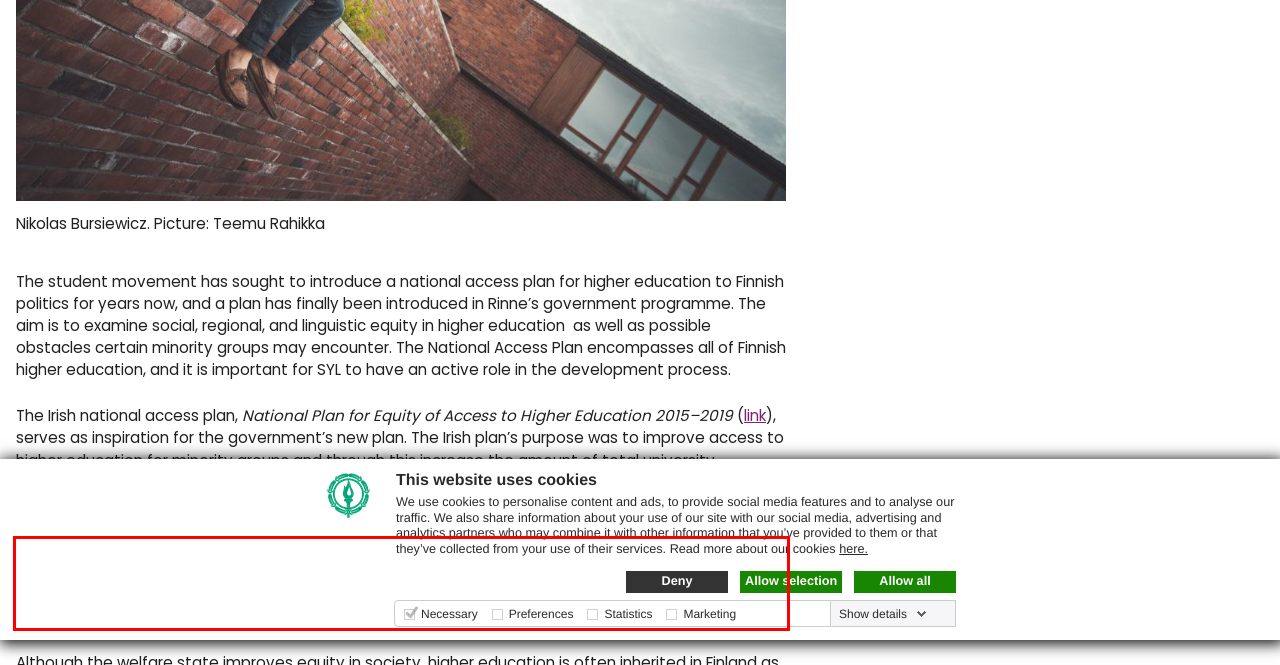Please look at the webpage screenshot and extract the text enclosed by the red bounding box.

It is especially important to take immigrants and non-Finnish speakers into account in the National Access plan. The composition of Finland’s population is changing, and the education opportunities of immigrants must be improved. Otherwise, structural barriers preventing access to higher education for Finns with immigrant backgrounds may lead to increasing income inequality.